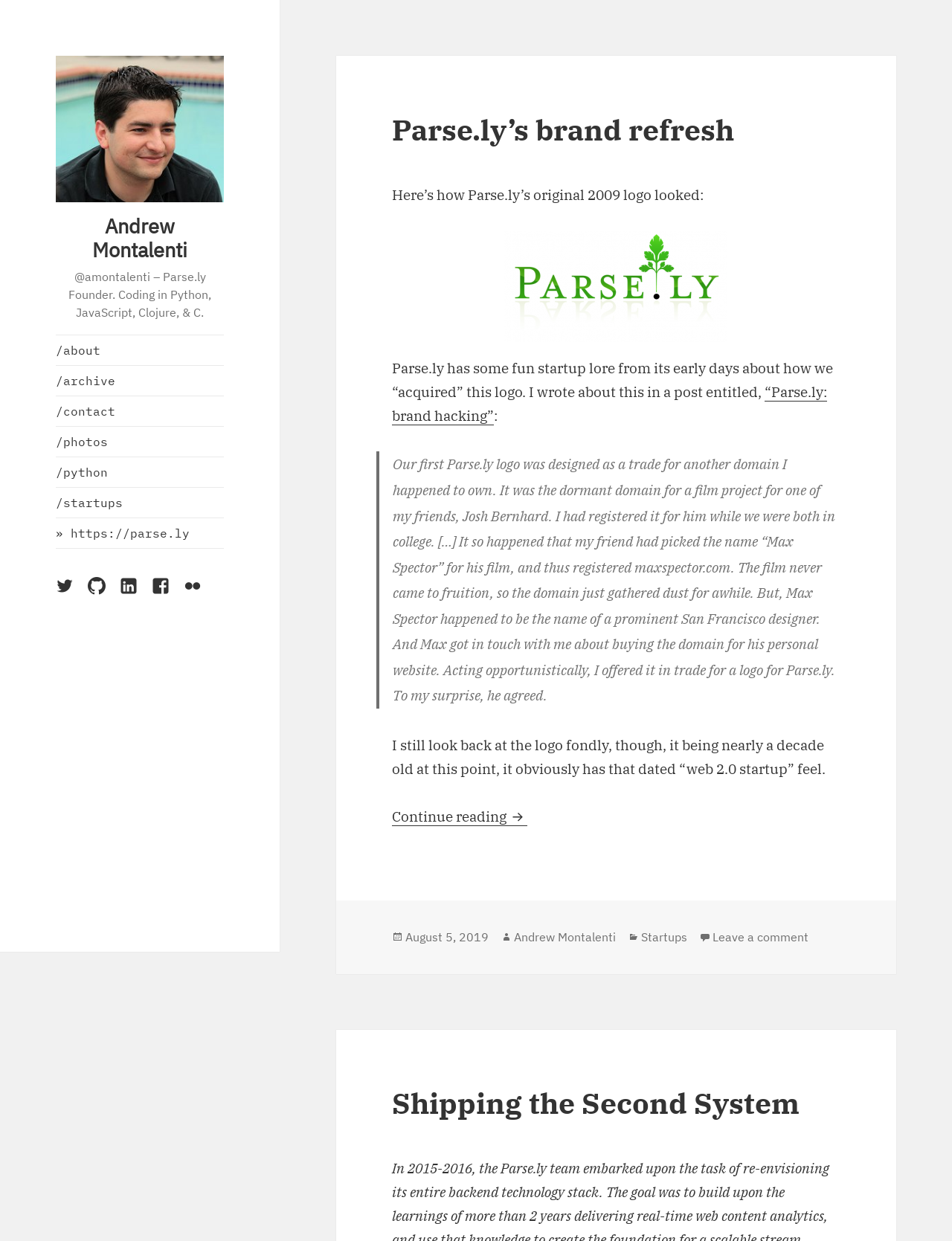What is the date of the first article on this webpage?
From the screenshot, supply a one-word or short-phrase answer.

August 5, 2019